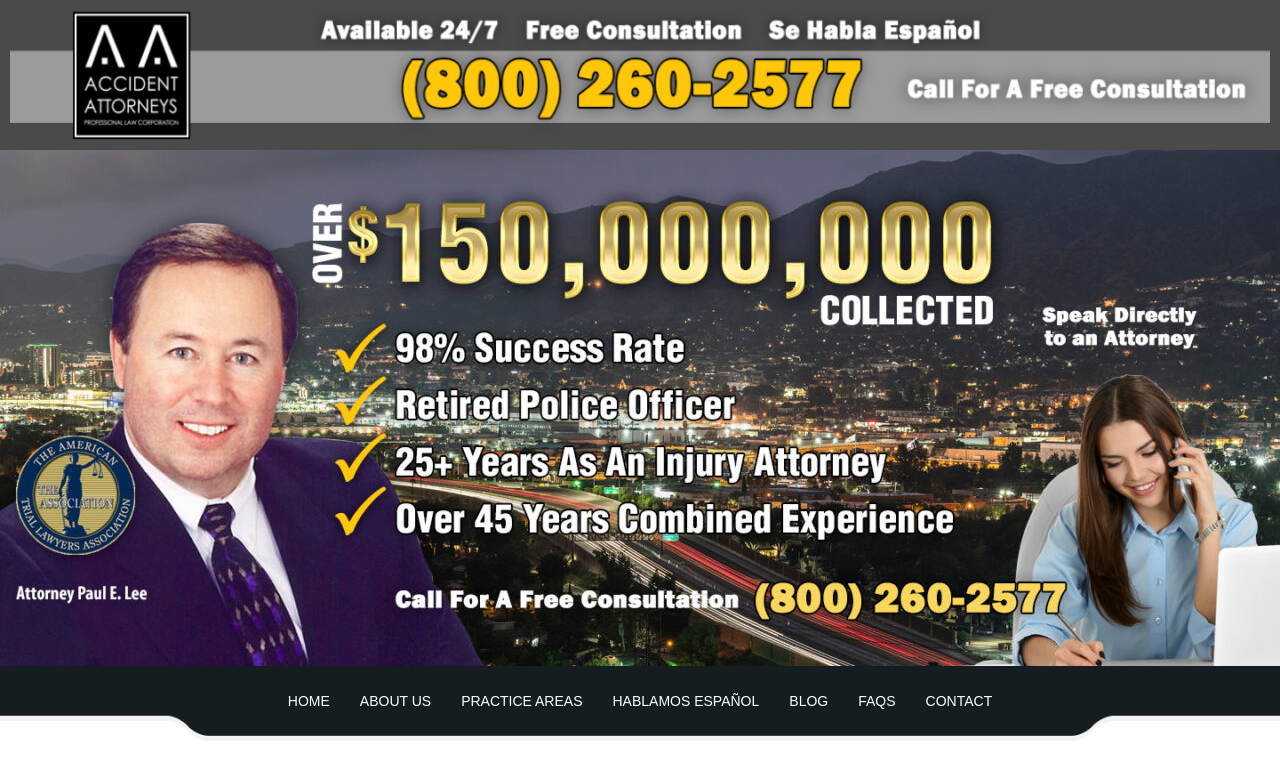Using the description "Contact", predict the bounding box of the relevant HTML element.

[0.711, 0.897, 0.787, 0.936]